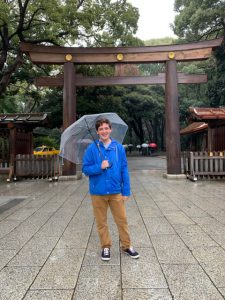What is the setting behind the torii gate?
We need a detailed and meticulous answer to the question.

The caption describes the background of the image, stating that it reveals a 'serene park-like setting, characterized by dense greenery', which suggests a peaceful and natural environment.